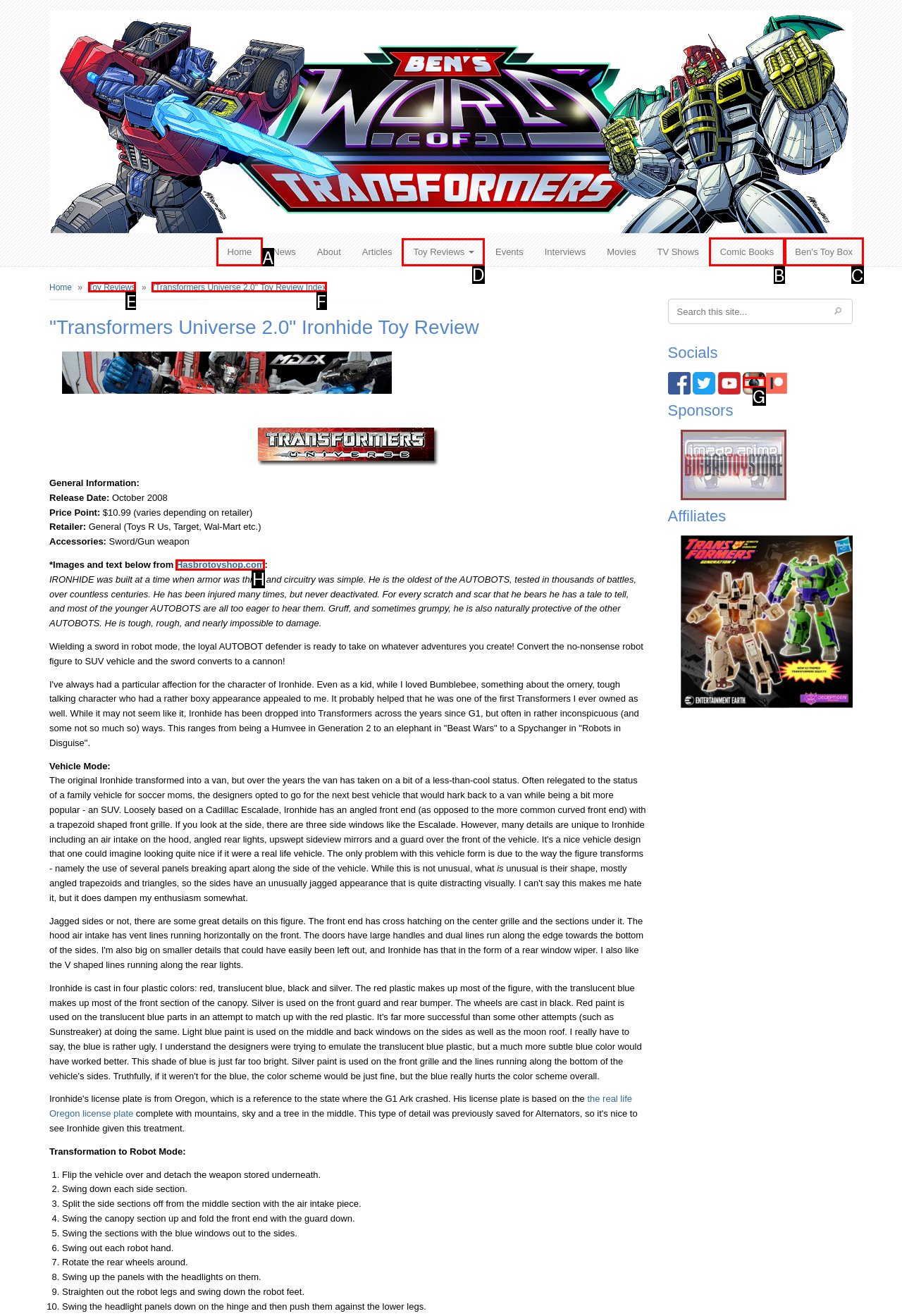Tell me the letter of the UI element to click in order to accomplish the following task: Add to Cart
Answer with the letter of the chosen option from the given choices directly.

None